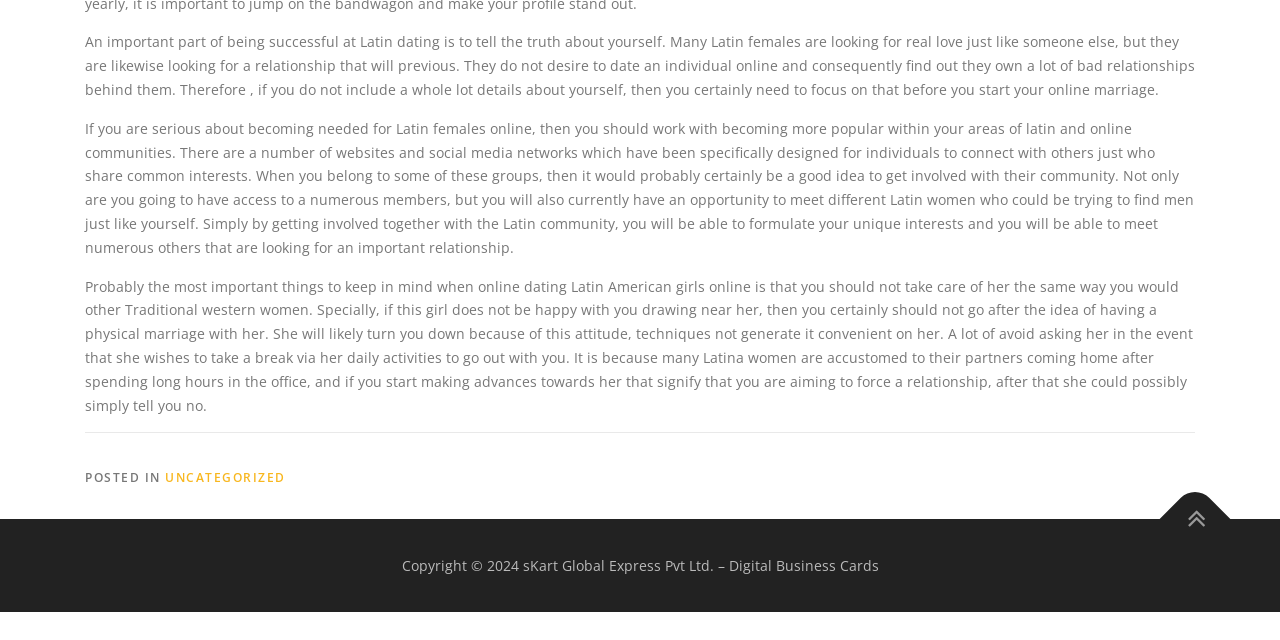Find the UI element described as: "Uncategorized" and predict its bounding box coordinates. Ensure the coordinates are four float numbers between 0 and 1, [left, top, right, bottom].

[0.129, 0.733, 0.223, 0.76]